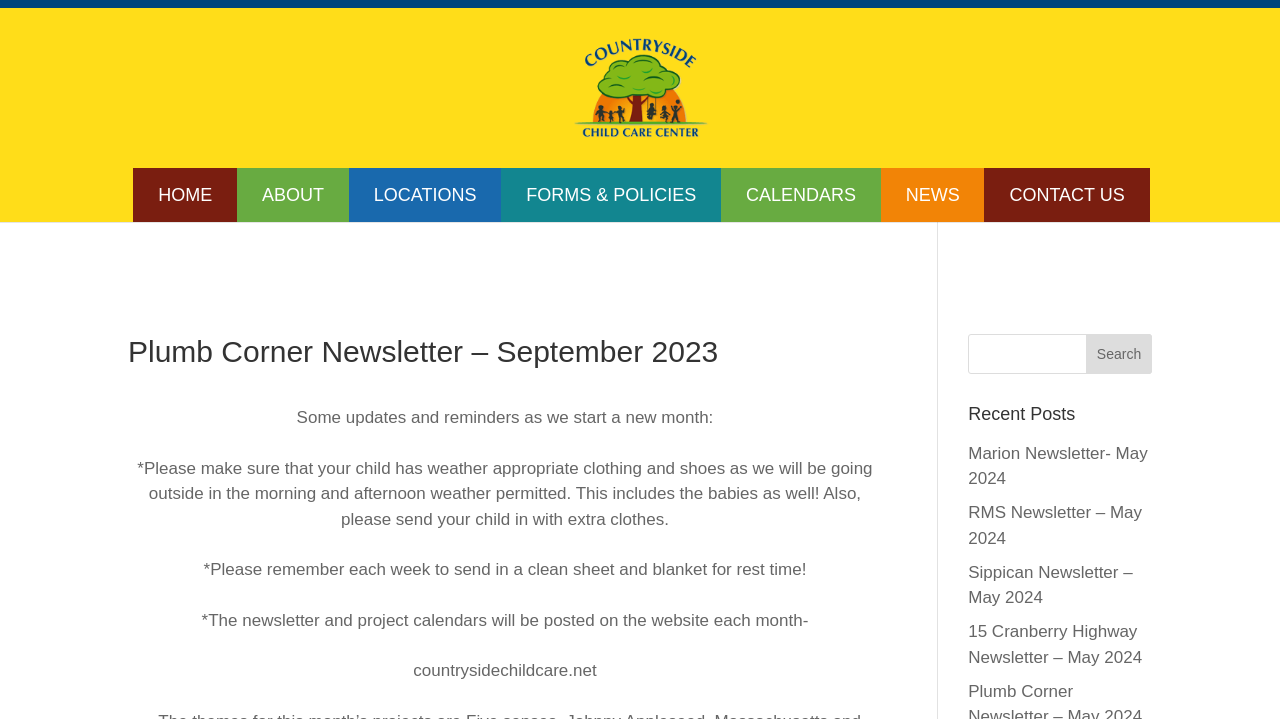Pinpoint the bounding box coordinates of the element to be clicked to execute the instruction: "Search for something".

[0.053, 0.01, 0.953, 0.013]